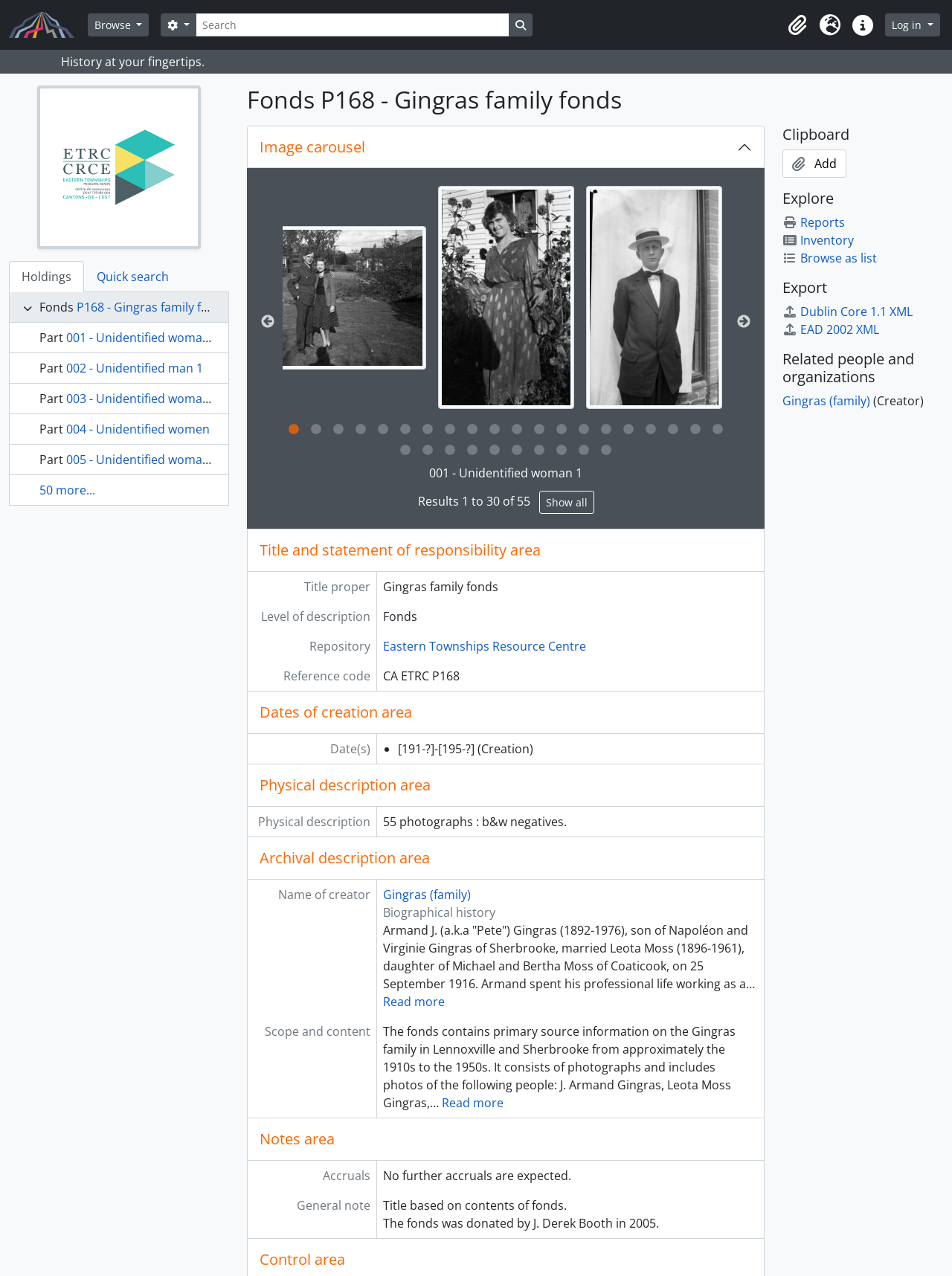Identify and extract the main heading of the webpage.

Fonds P168 - Gingras family fonds